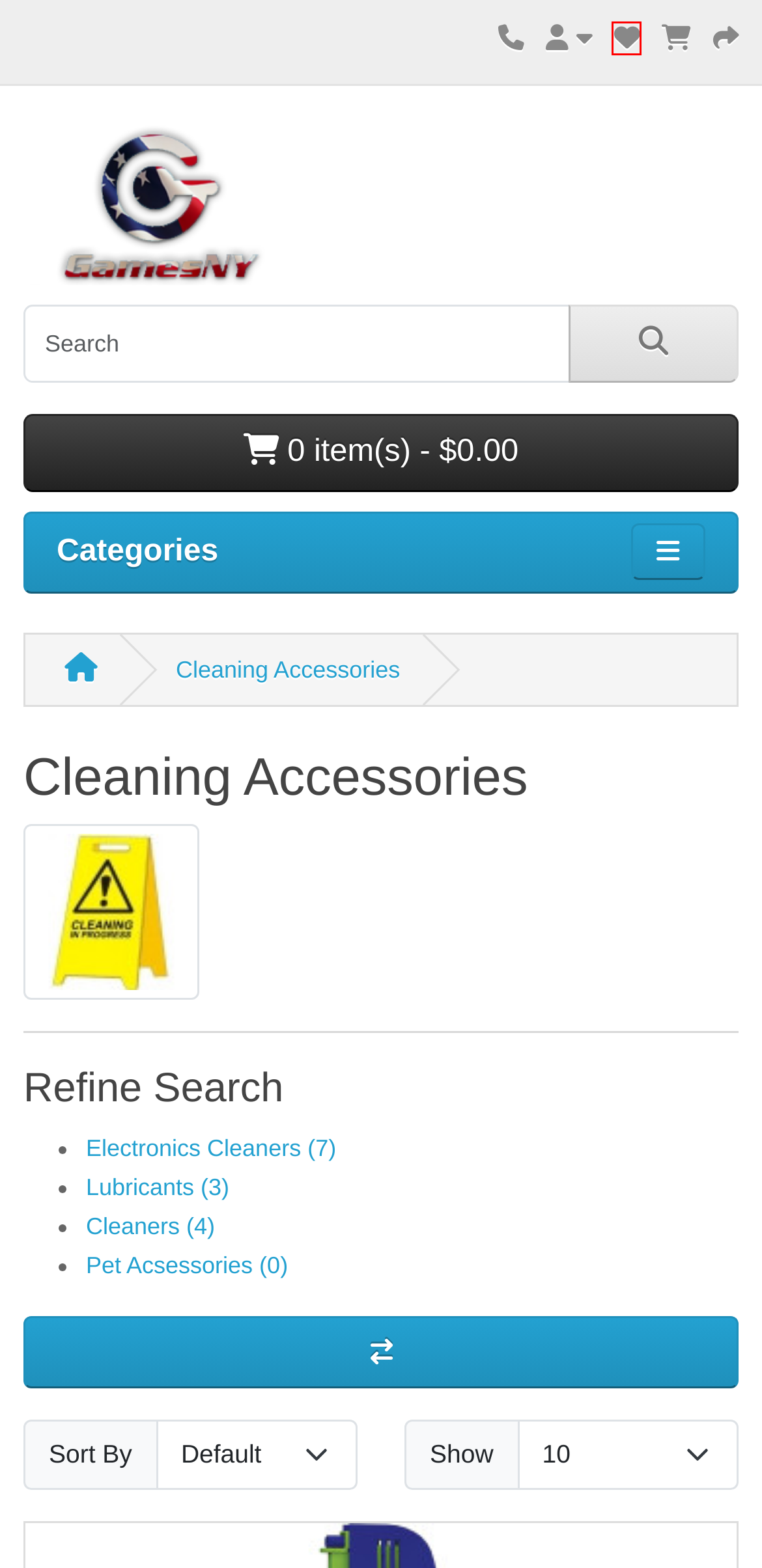Check out the screenshot of a webpage with a red rectangle bounding box. Select the best fitting webpage description that aligns with the new webpage after clicking the element inside the bounding box. Here are the candidates:
A. Account Login
B. GamesNY
C. Product Comparison
D. Electronics Cleaners
E. Lubricants
F. Cleaners
G. Pet Acsessories
H. Shopping Cart

A